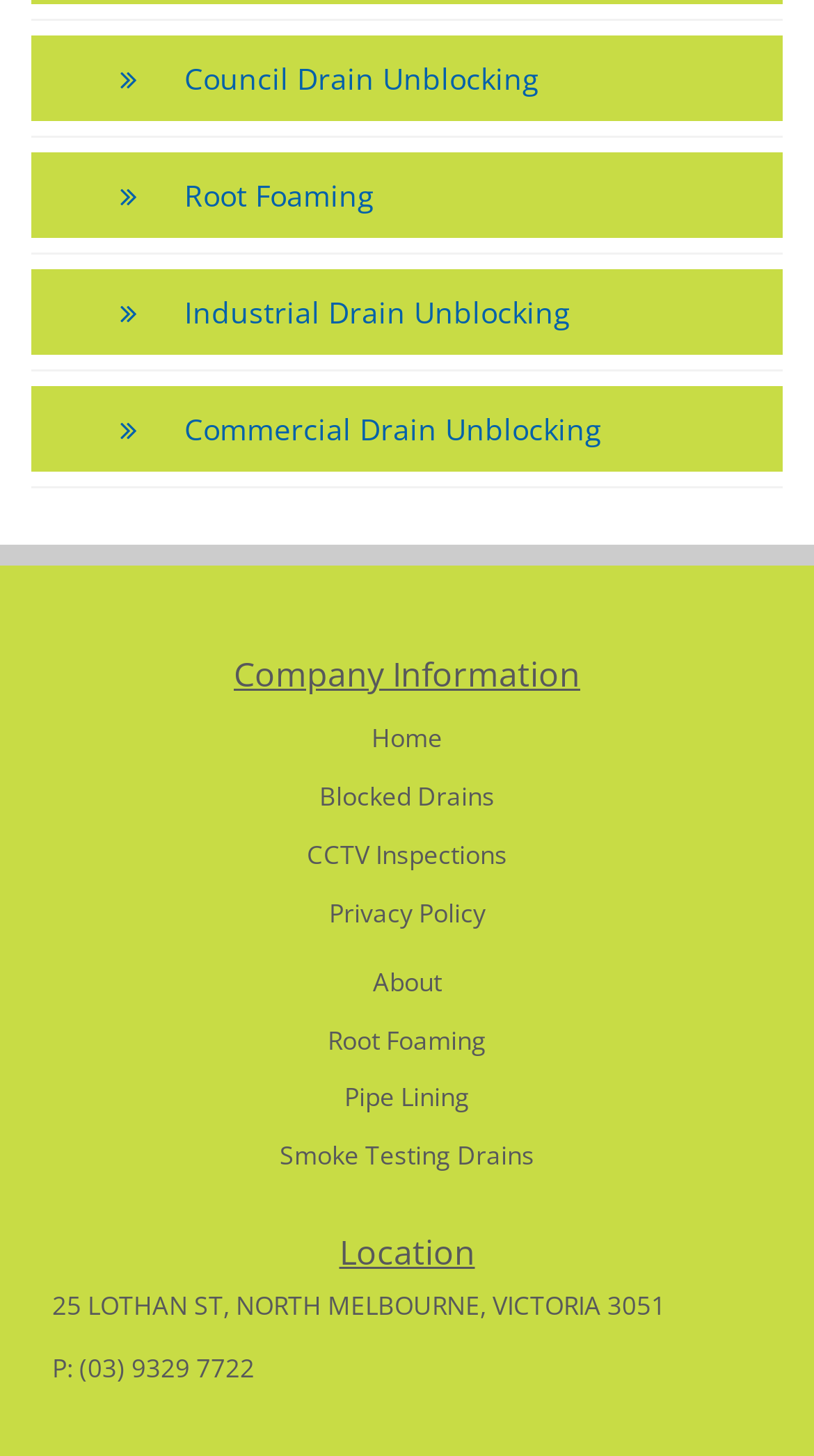Refer to the image and offer a detailed explanation in response to the question: What is the phone number of the company?

I found the company's phone number by looking at the 'Location' section of the webpage, where it is explicitly stated as 'P: (03) 9329 7722'.